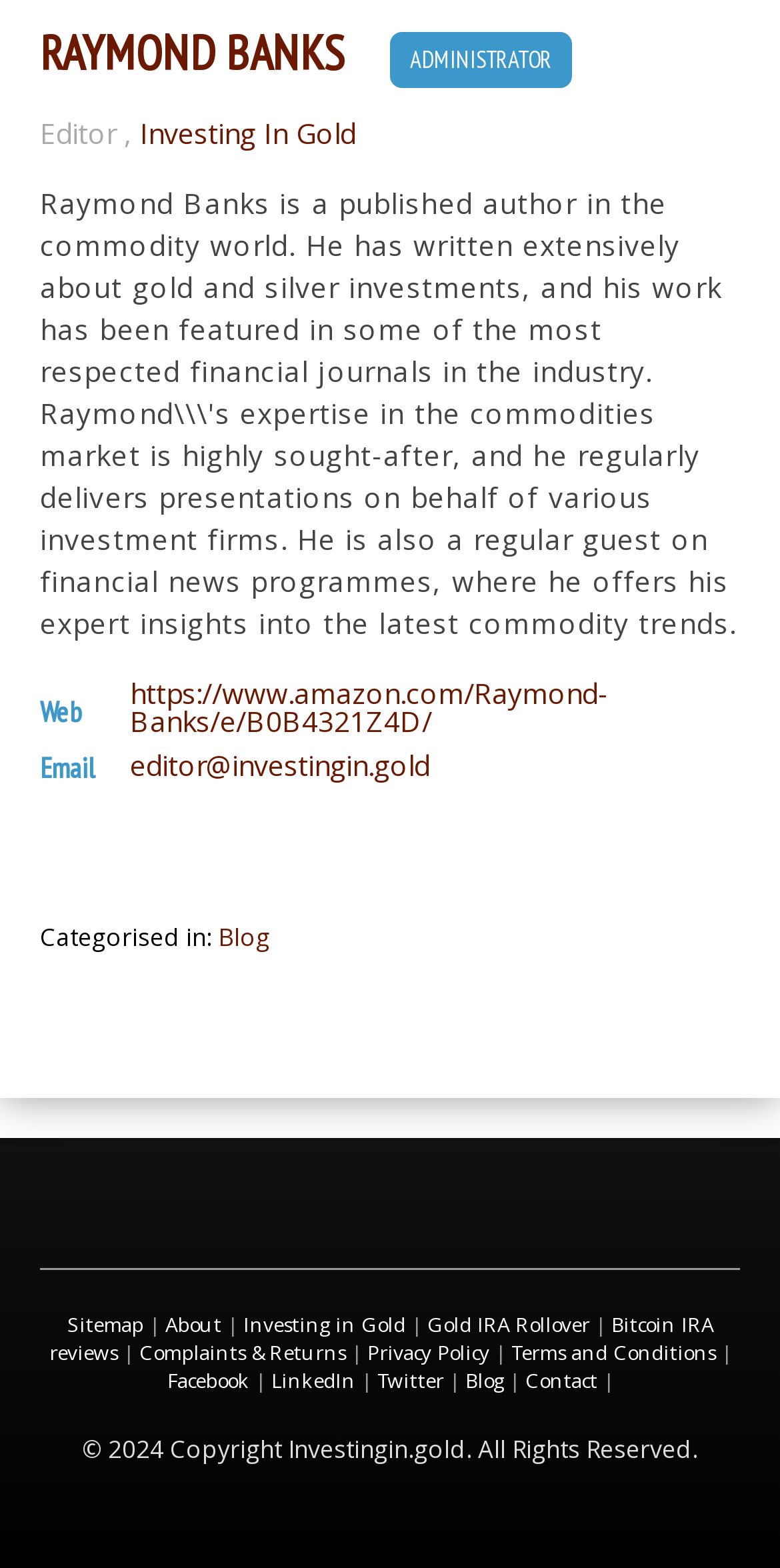Identify the bounding box coordinates for the element you need to click to achieve the following task: "Learn about Gold IRA Rollover". Provide the bounding box coordinates as four float numbers between 0 and 1, in the form [left, top, right, bottom].

[0.547, 0.836, 0.755, 0.854]